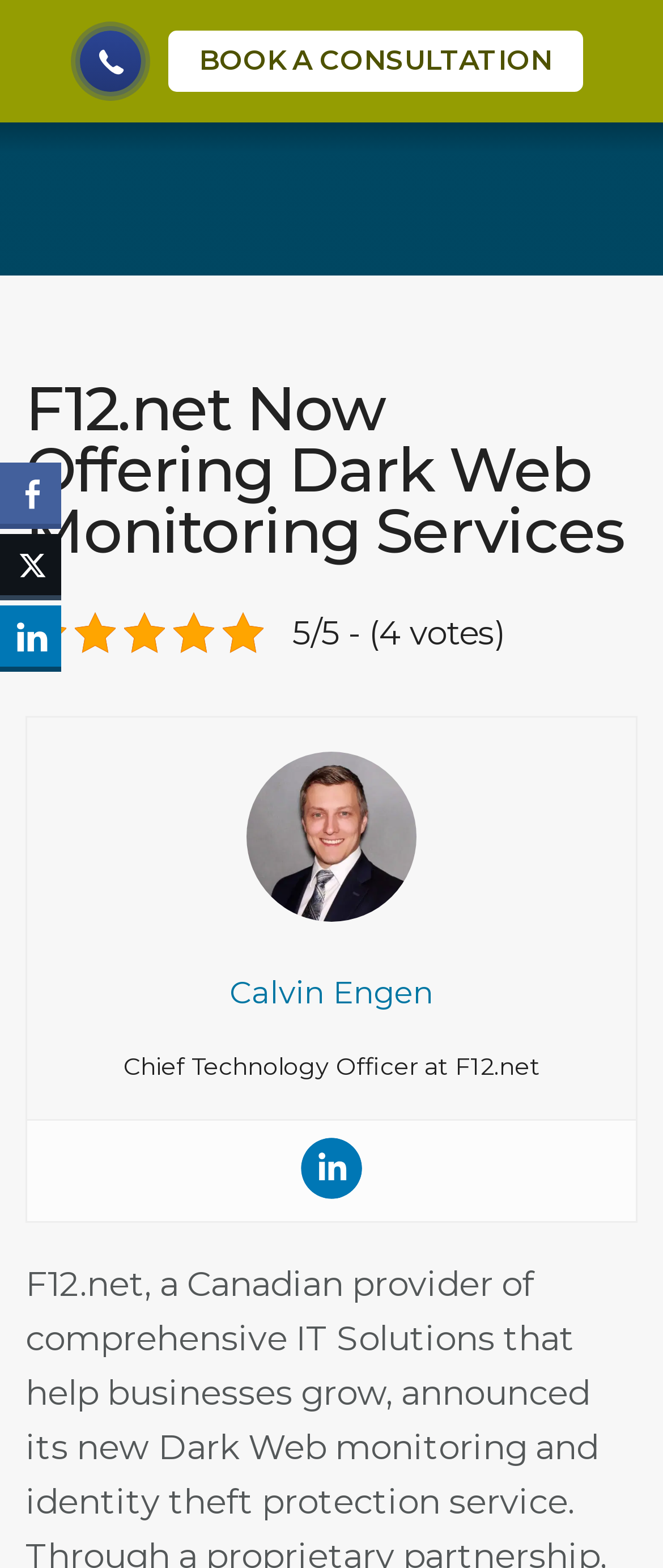Who is the Chief Technology Officer at F12.net?
Give a thorough and detailed response to the question.

I can find this information by looking at the StaticText element that says 'Chief Technology Officer at F12.net' and the corresponding link 'Calvin Engen'.